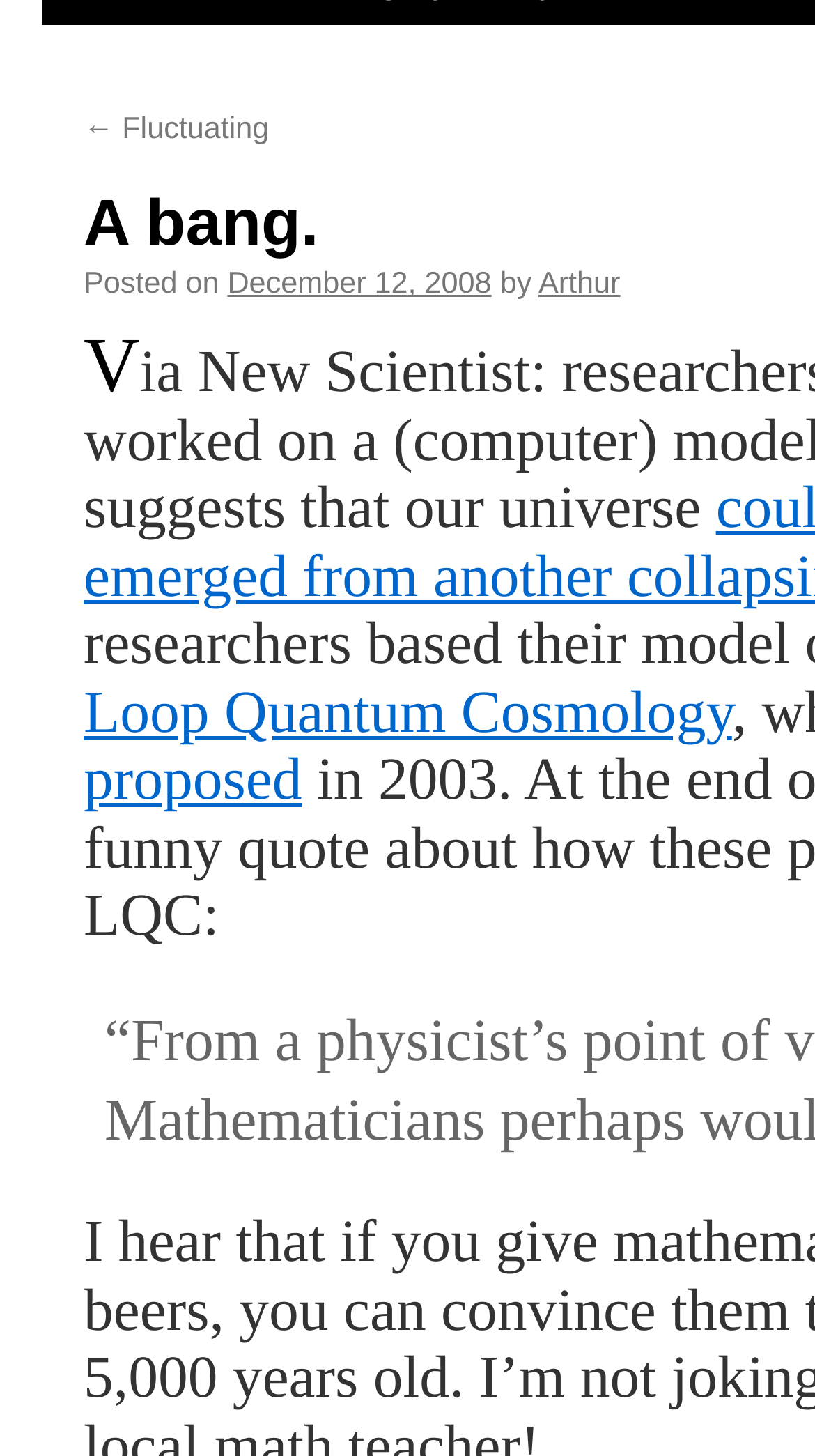Based on the element description: "Arthur", identify the UI element and provide its bounding box coordinates. Use four float numbers between 0 and 1, [left, top, right, bottom].

[0.661, 0.184, 0.761, 0.207]